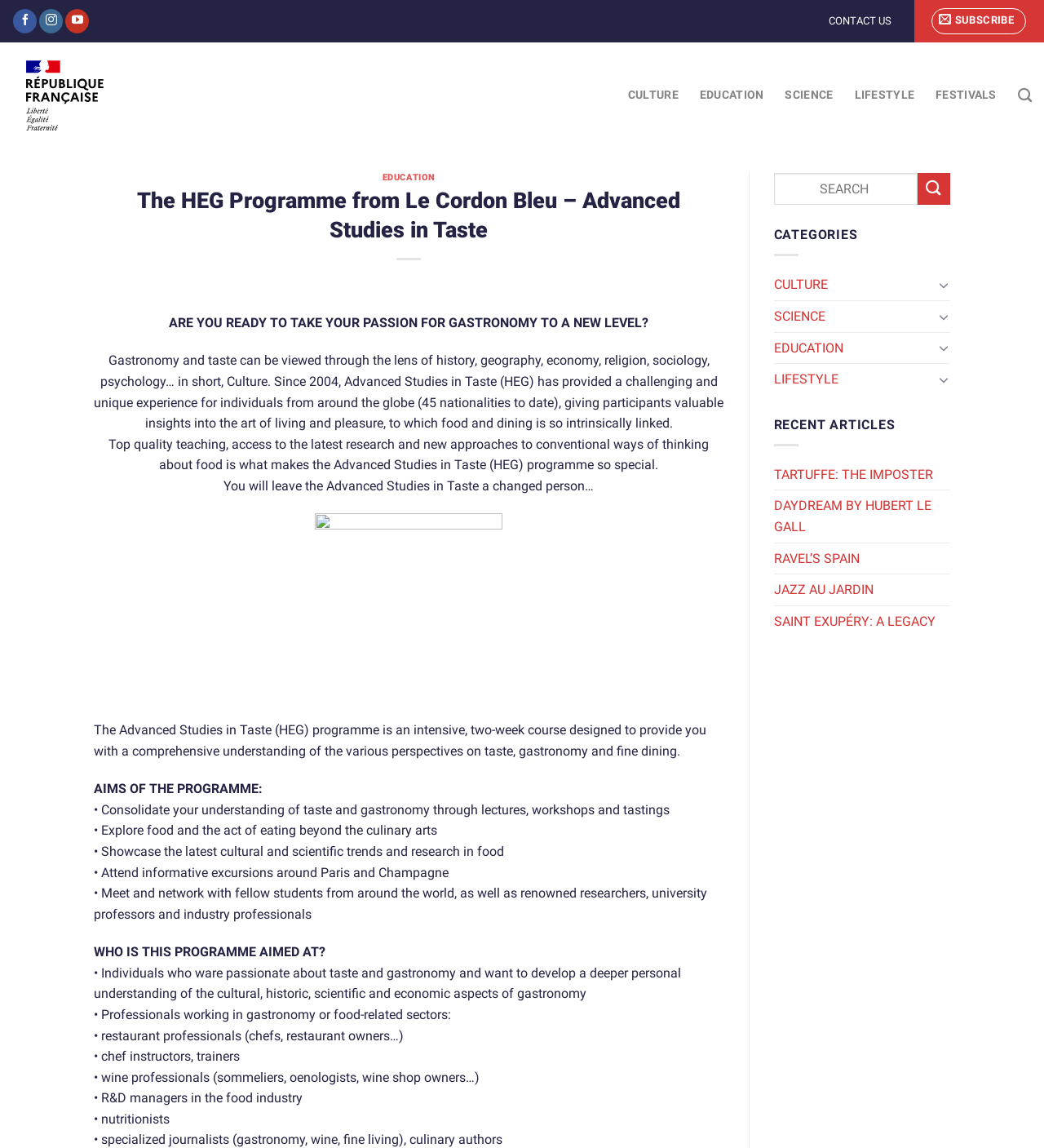Could you determine the bounding box coordinates of the clickable element to complete the instruction: "Search for articles"? Provide the coordinates as four float numbers between 0 and 1, i.e., [left, top, right, bottom].

[0.975, 0.069, 0.988, 0.098]